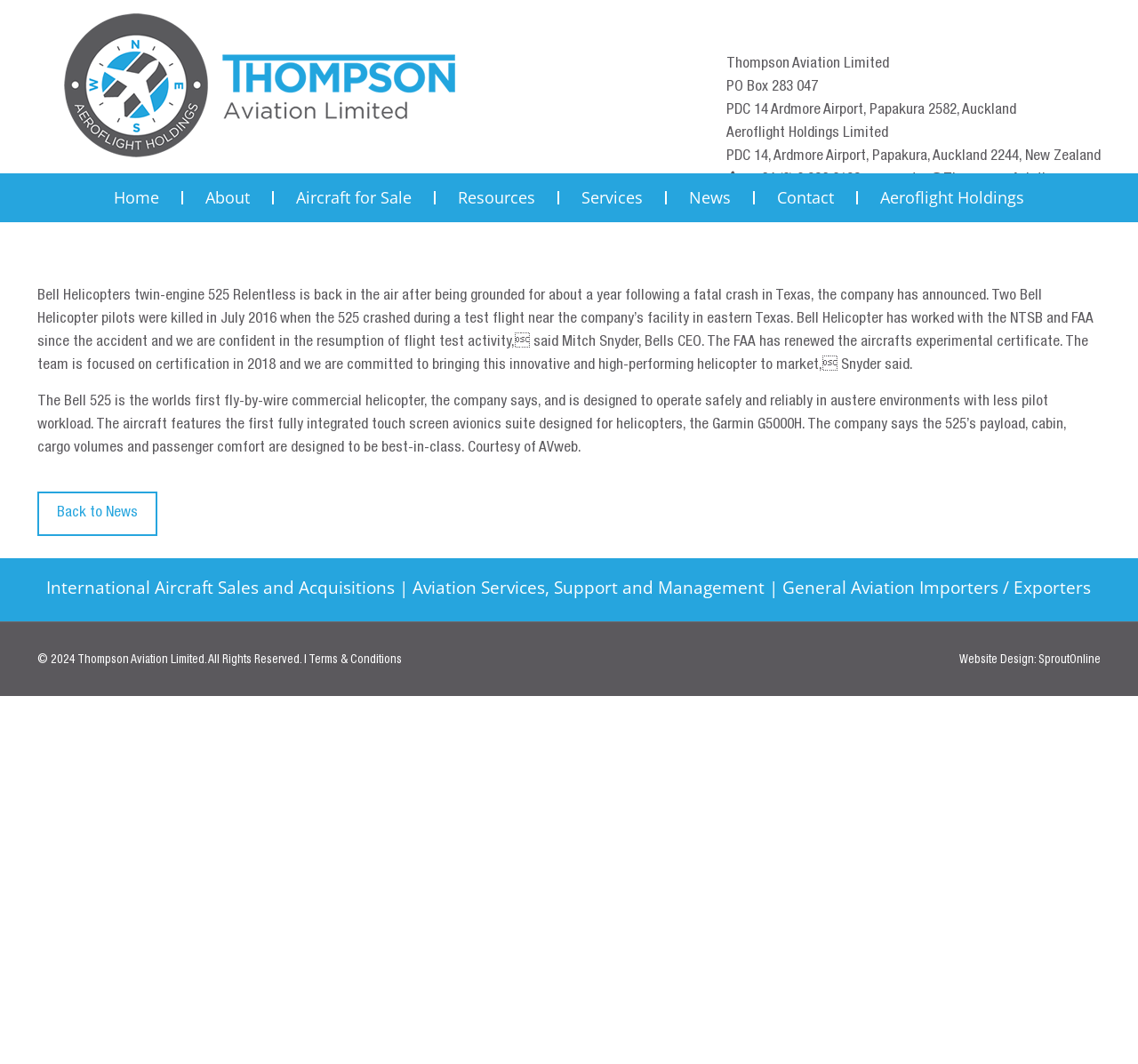What is the name of the avionics suite used in the Bell 525? Look at the image and give a one-word or short phrase answer.

Garmin G5000H